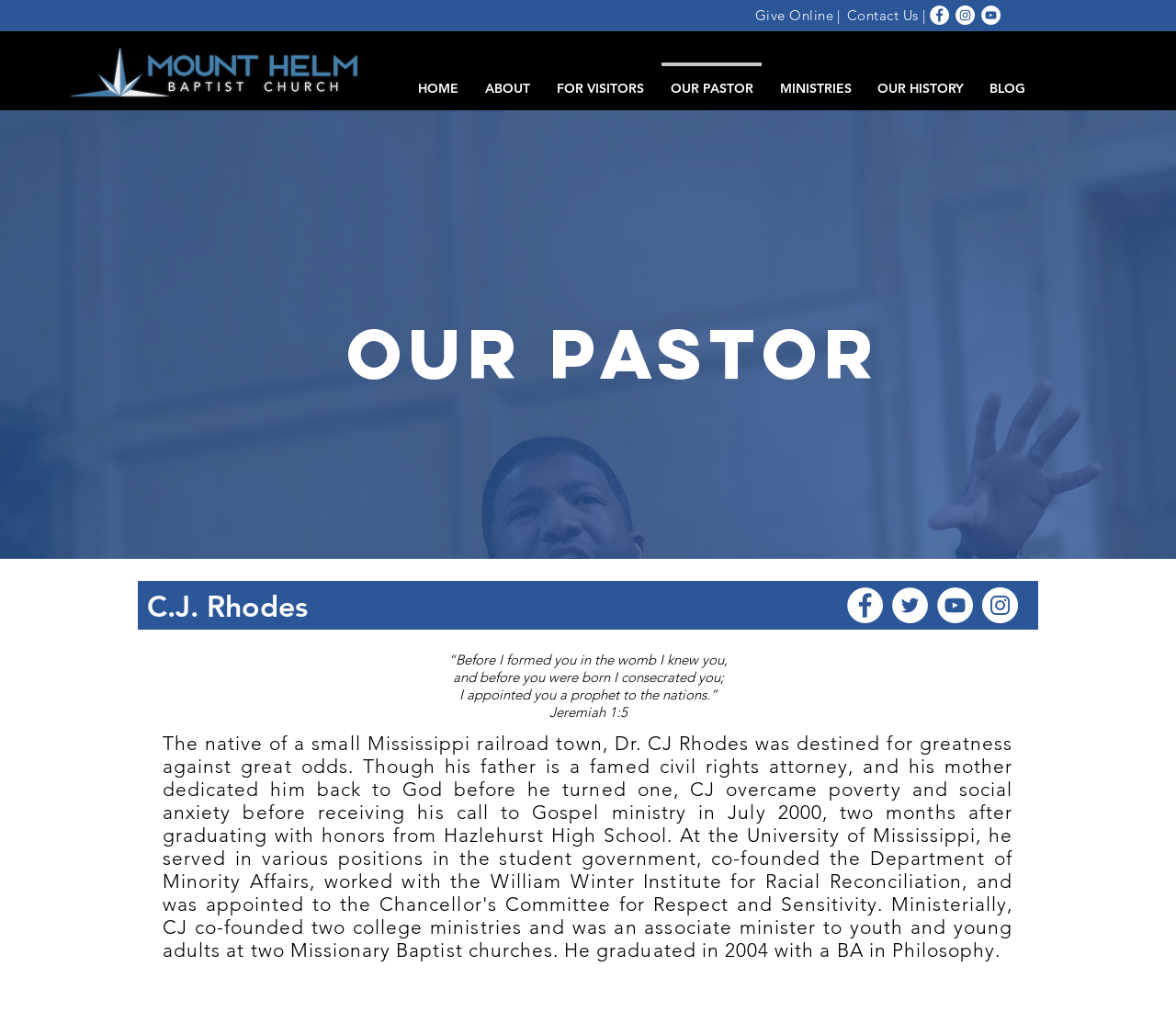Identify the bounding box coordinates for the UI element described as follows: "HOME". Ensure the coordinates are four float numbers between 0 and 1, formatted as [left, top, right, bottom].

[0.344, 0.06, 0.401, 0.095]